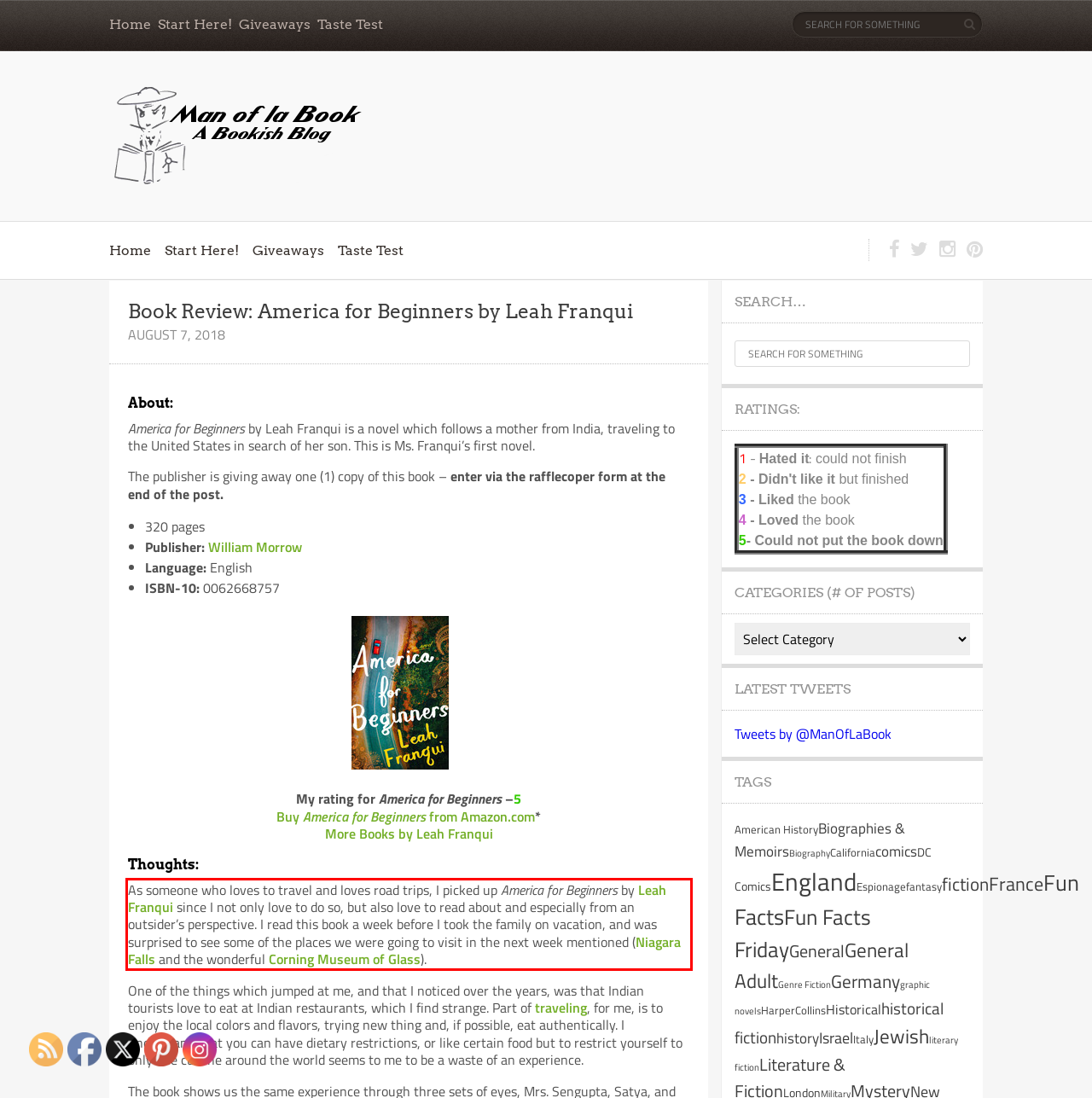Please extract the text content within the red bounding box on the webpage screenshot using OCR.

As someone who loves to travel and loves road trips, I picked up America for Beginners by Leah Franqui since I not only love to do so, but also love to read about and especially from an outsider’s perspective. I read this book a week before I took the family on vacation, and was surprised to see some of the places we were going to visit in the next week mentioned (Niagara Falls and the wonderful Corning Museum of Glass).